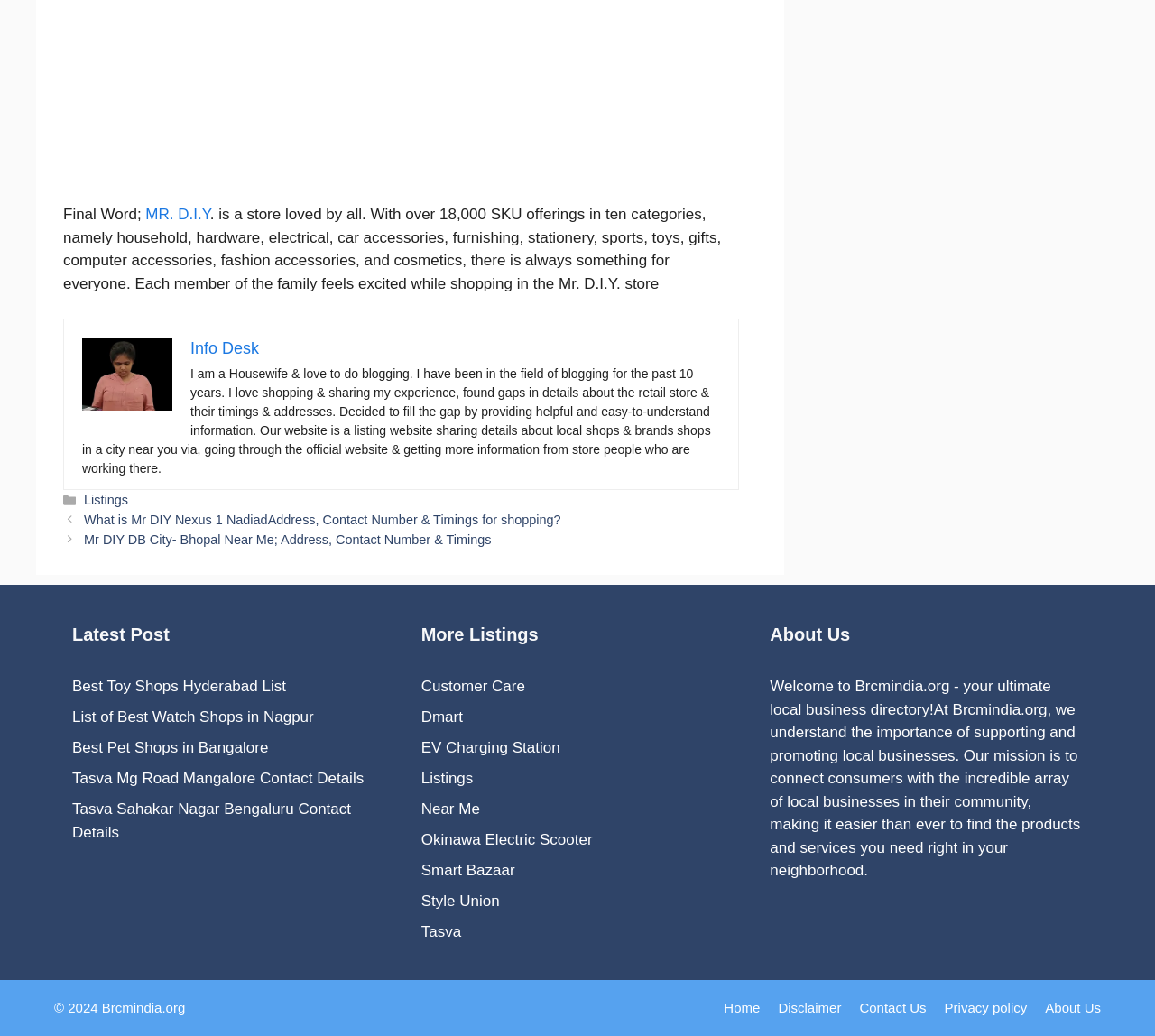Please find the bounding box coordinates of the element that you should click to achieve the following instruction: "Explore the 'About Us' section". The coordinates should be presented as four float numbers between 0 and 1: [left, top, right, bottom].

[0.667, 0.599, 0.938, 0.626]